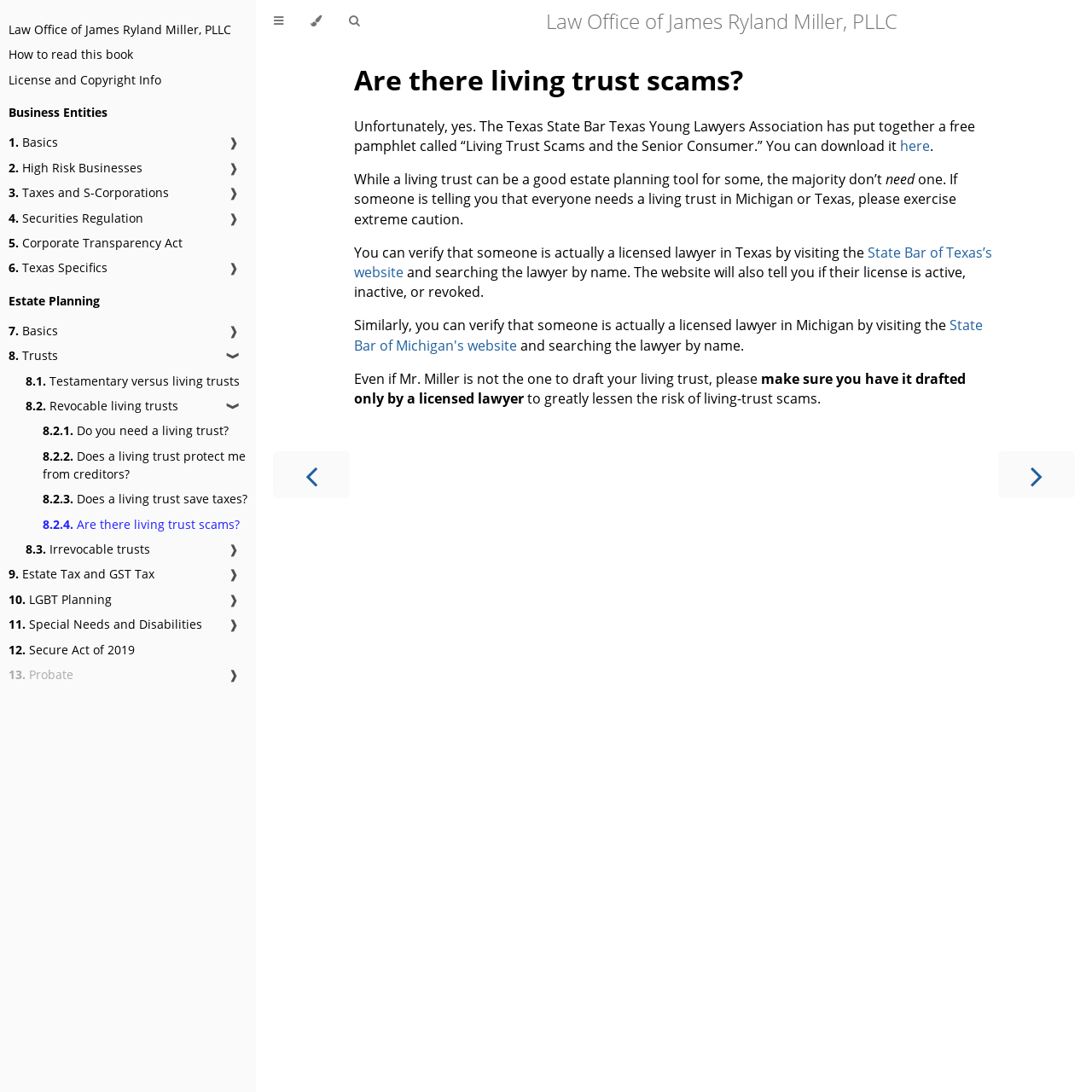Predict the bounding box of the UI element based on the description: "7. Basics". The coordinates should be four float numbers between 0 and 1, formatted as [left, top, right, bottom].

[0.008, 0.294, 0.053, 0.311]